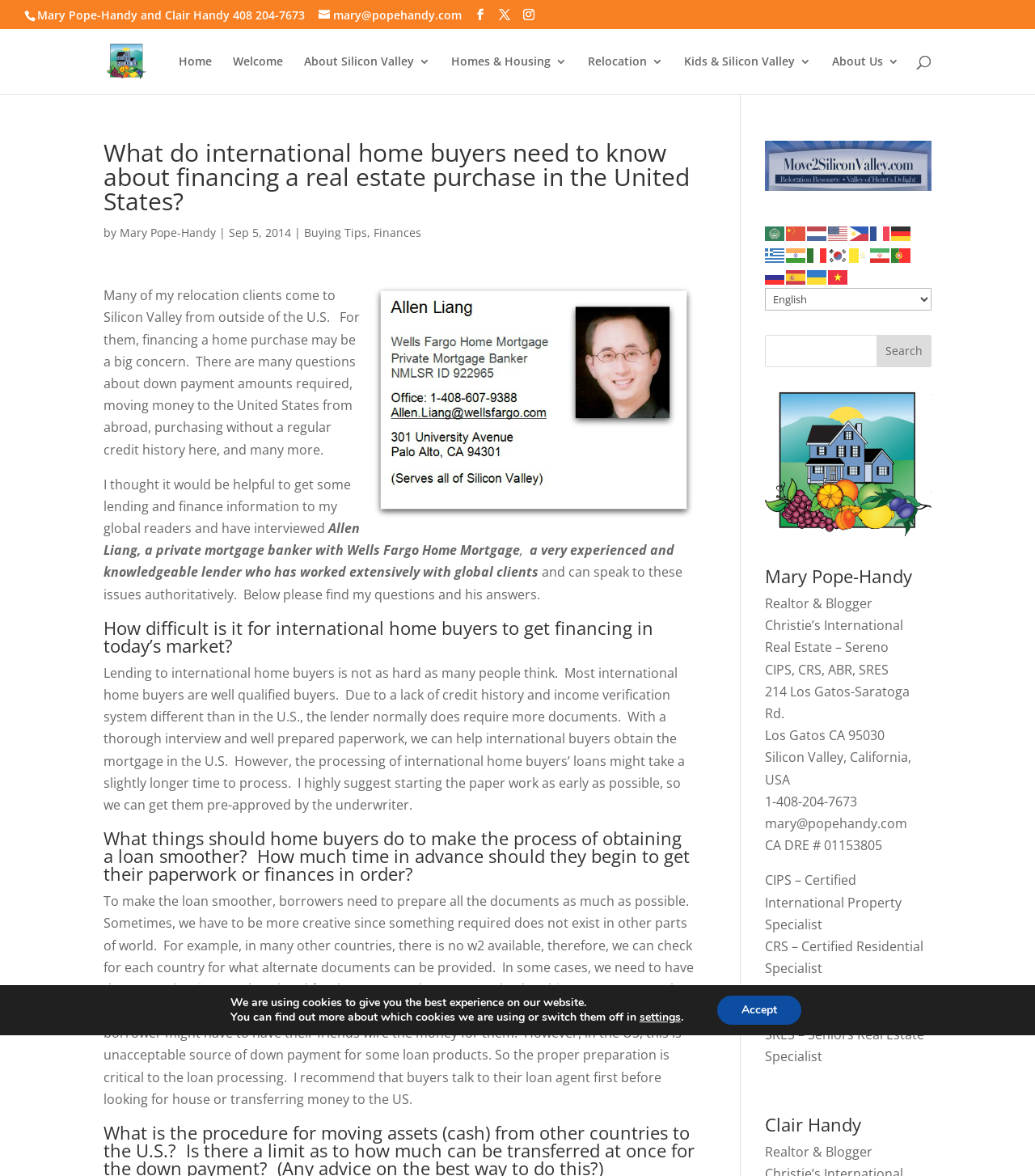What is the purpose of the article?
Please provide a single word or phrase in response based on the screenshot.

To provide information on financing a home purchase in the US